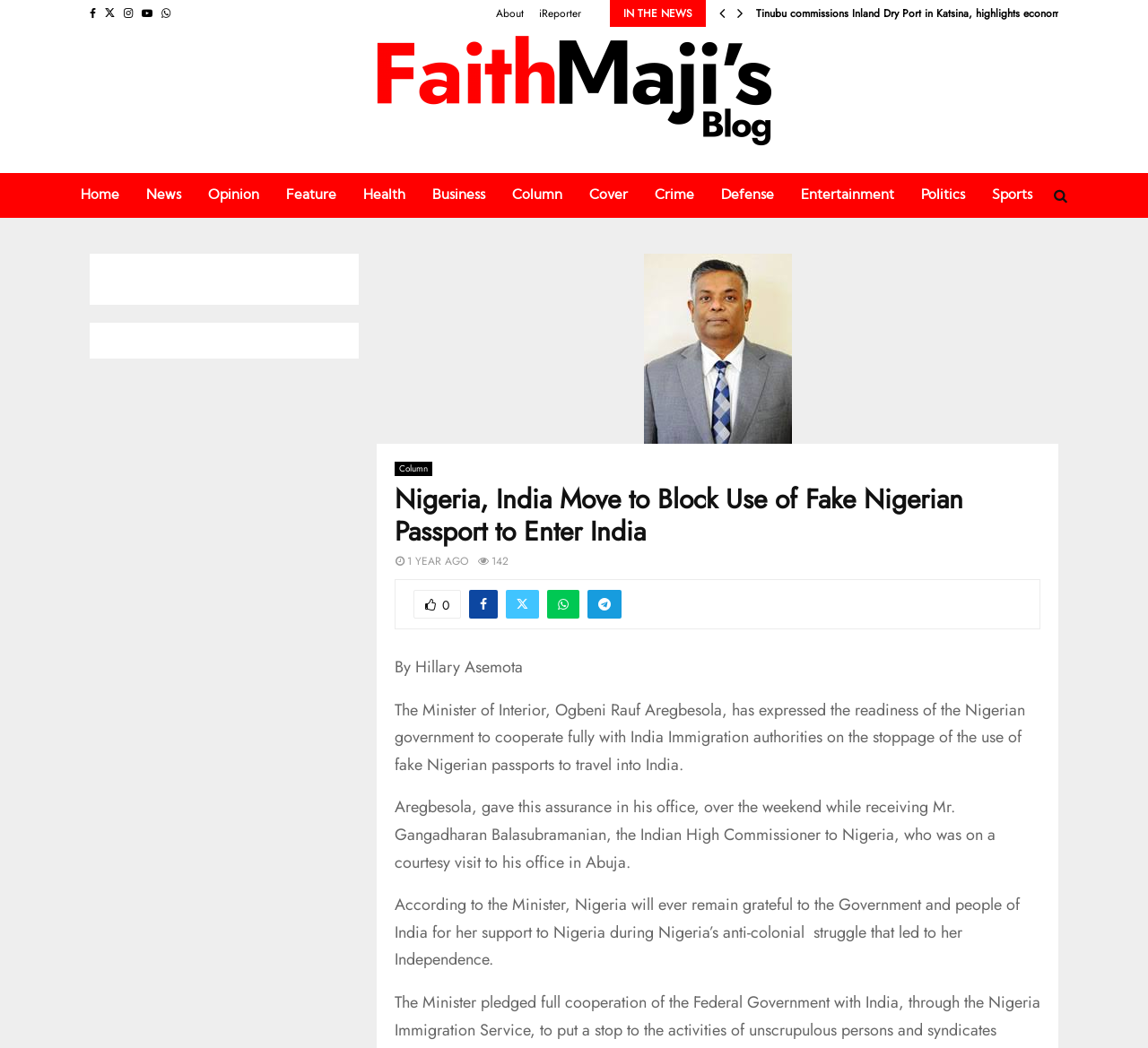How many years ago was the news article published?
Identify the answer in the screenshot and reply with a single word or phrase.

1 year